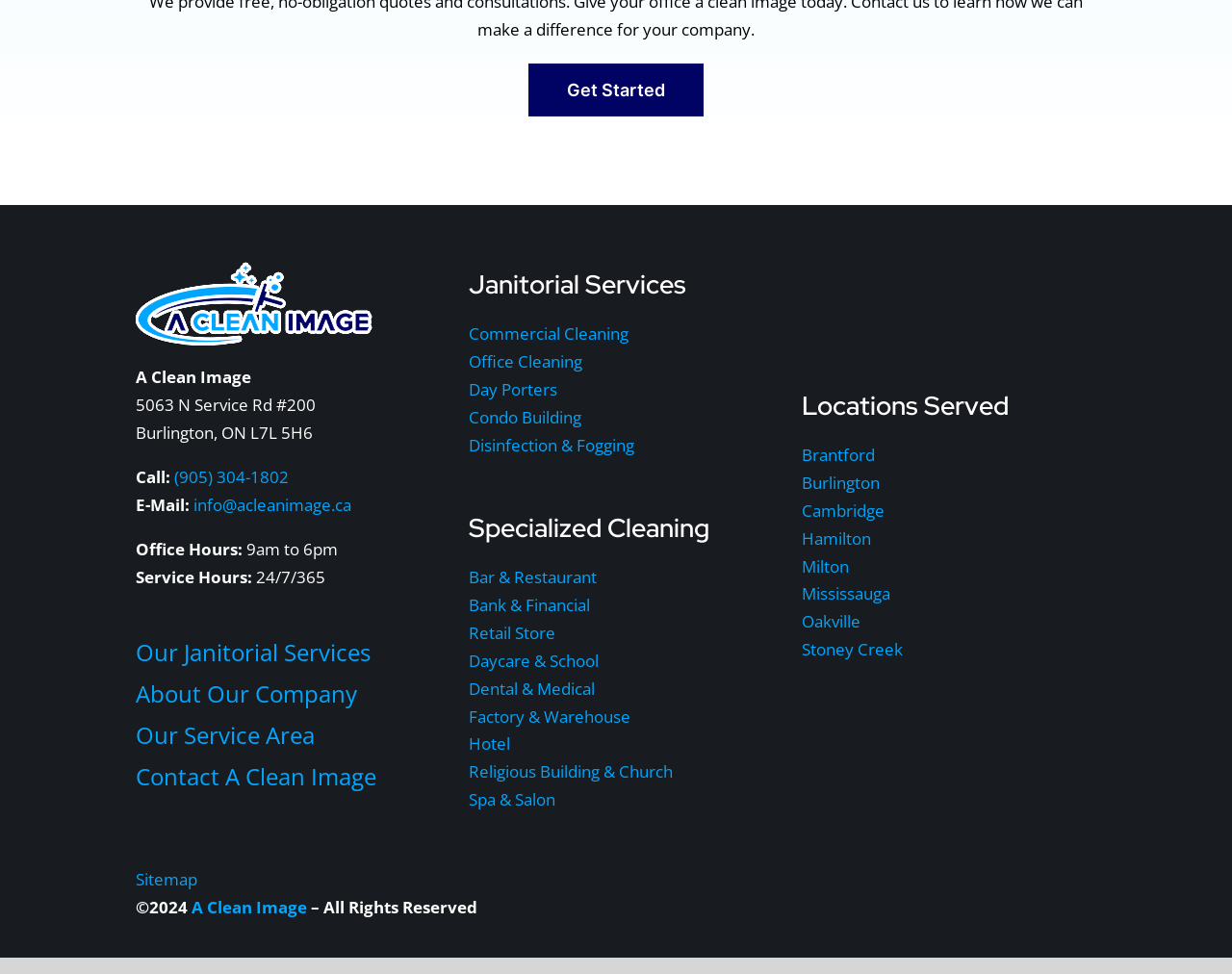What is the company's phone number?
Using the visual information, respond with a single word or phrase.

(905) 304-1802